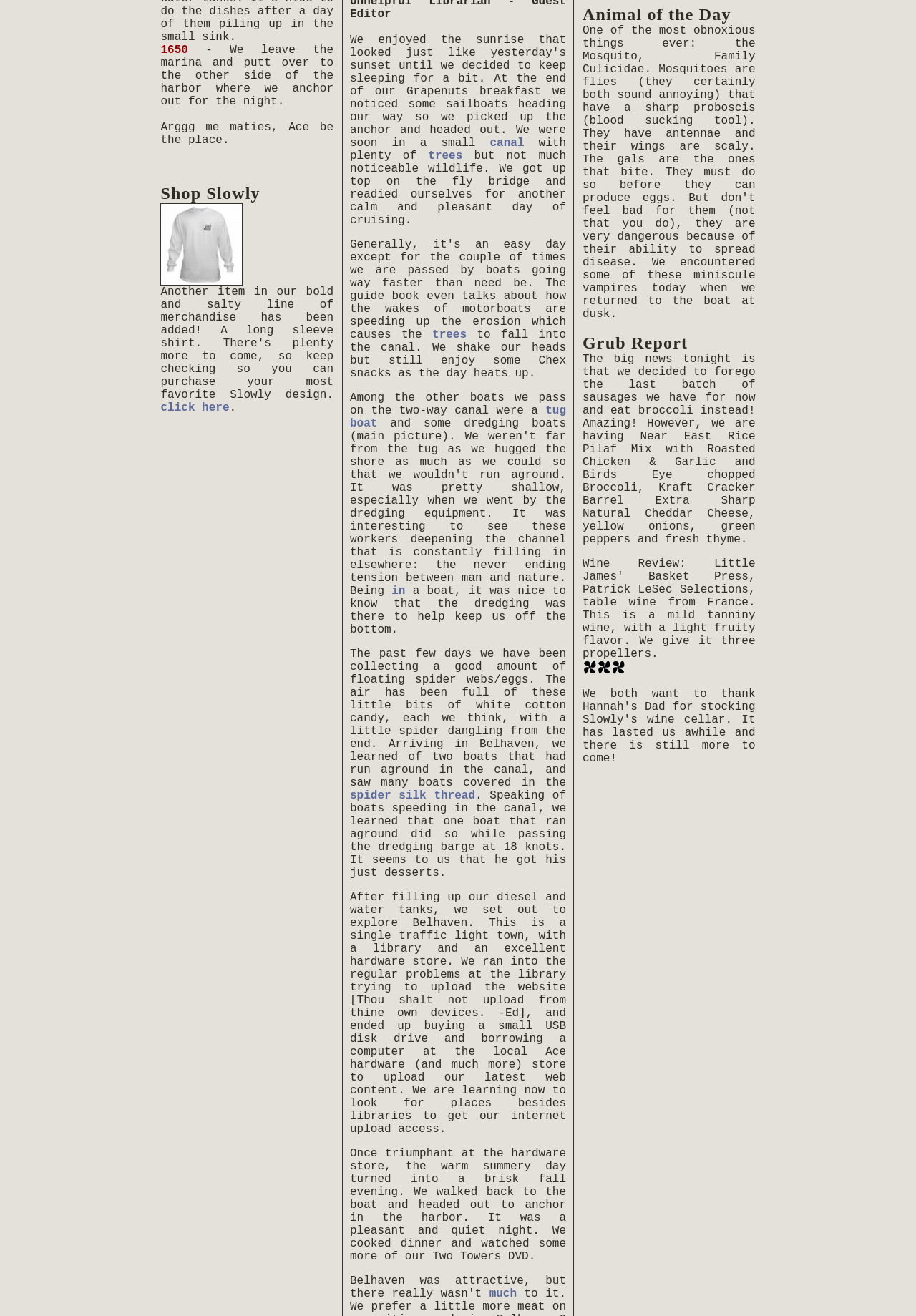Locate the UI element described as follows: "click here". Return the bounding box coordinates as four float numbers between 0 and 1 in the order [left, top, right, bottom].

[0.175, 0.305, 0.25, 0.315]